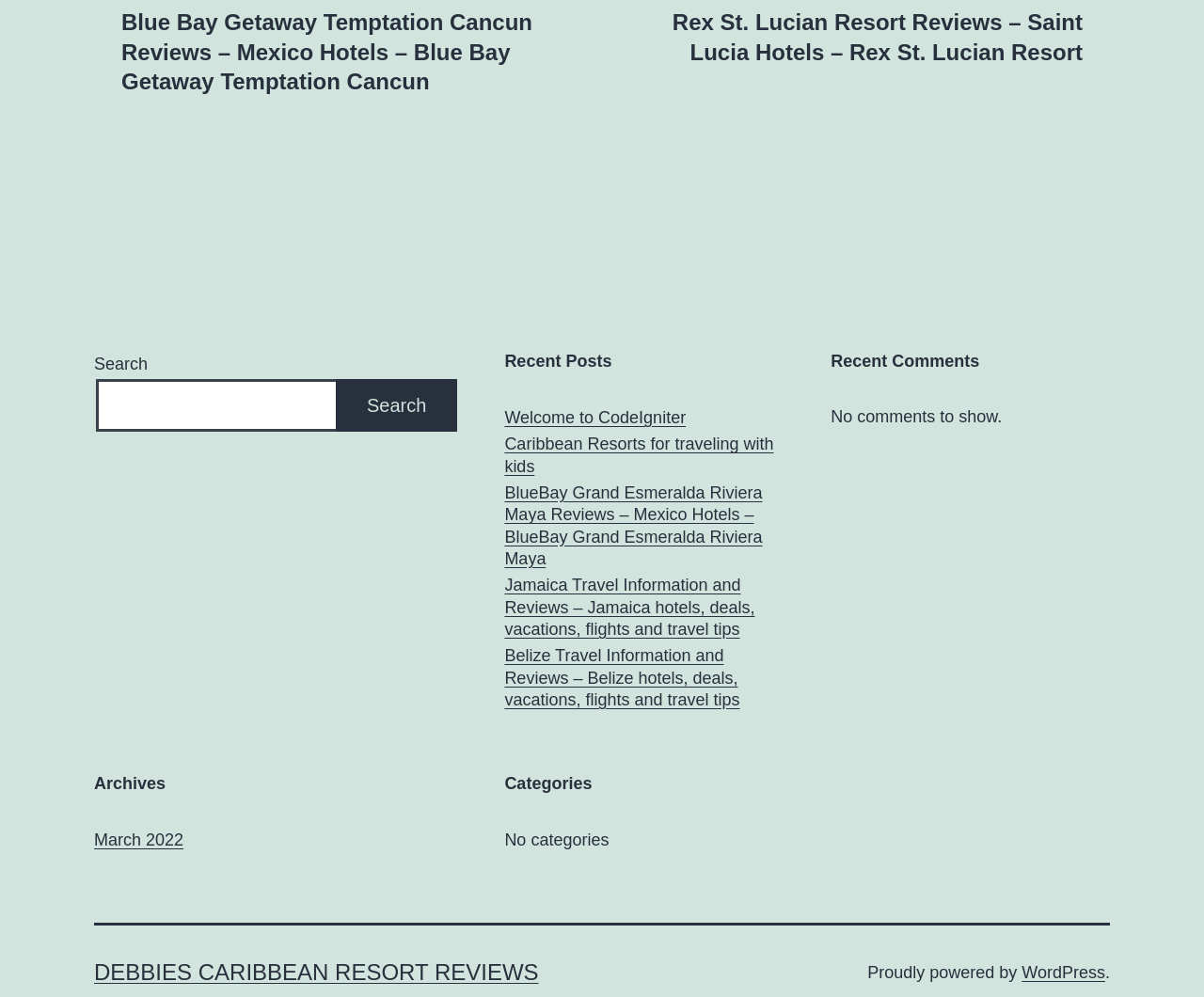Find the bounding box coordinates of the element you need to click on to perform this action: 'Check out the 'Smile Gallery''. The coordinates should be represented by four float values between 0 and 1, in the format [left, top, right, bottom].

None